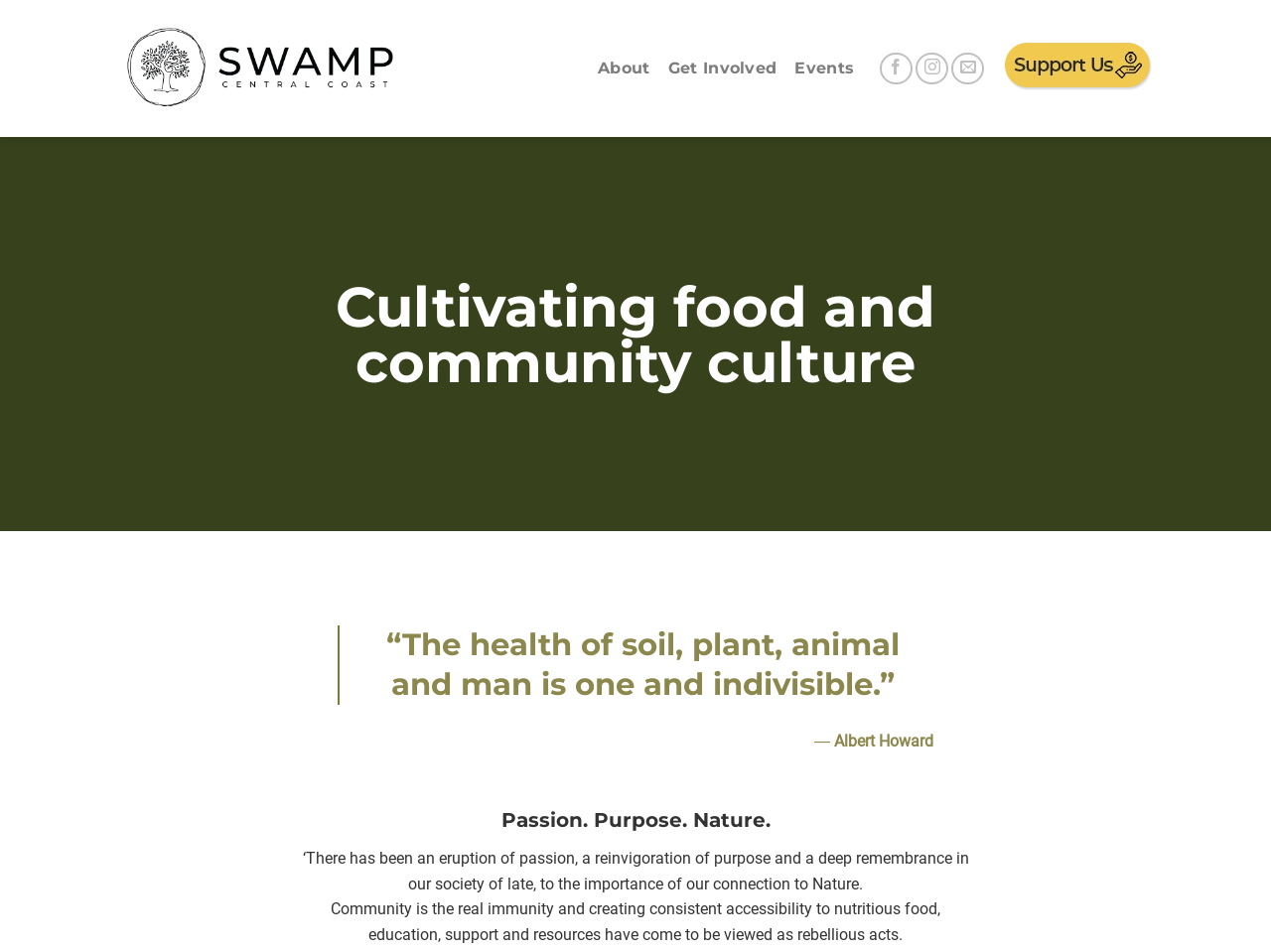Pinpoint the bounding box coordinates of the clickable element to carry out the following instruction: "Go to the 'About' page."

[0.47, 0.053, 0.511, 0.091]